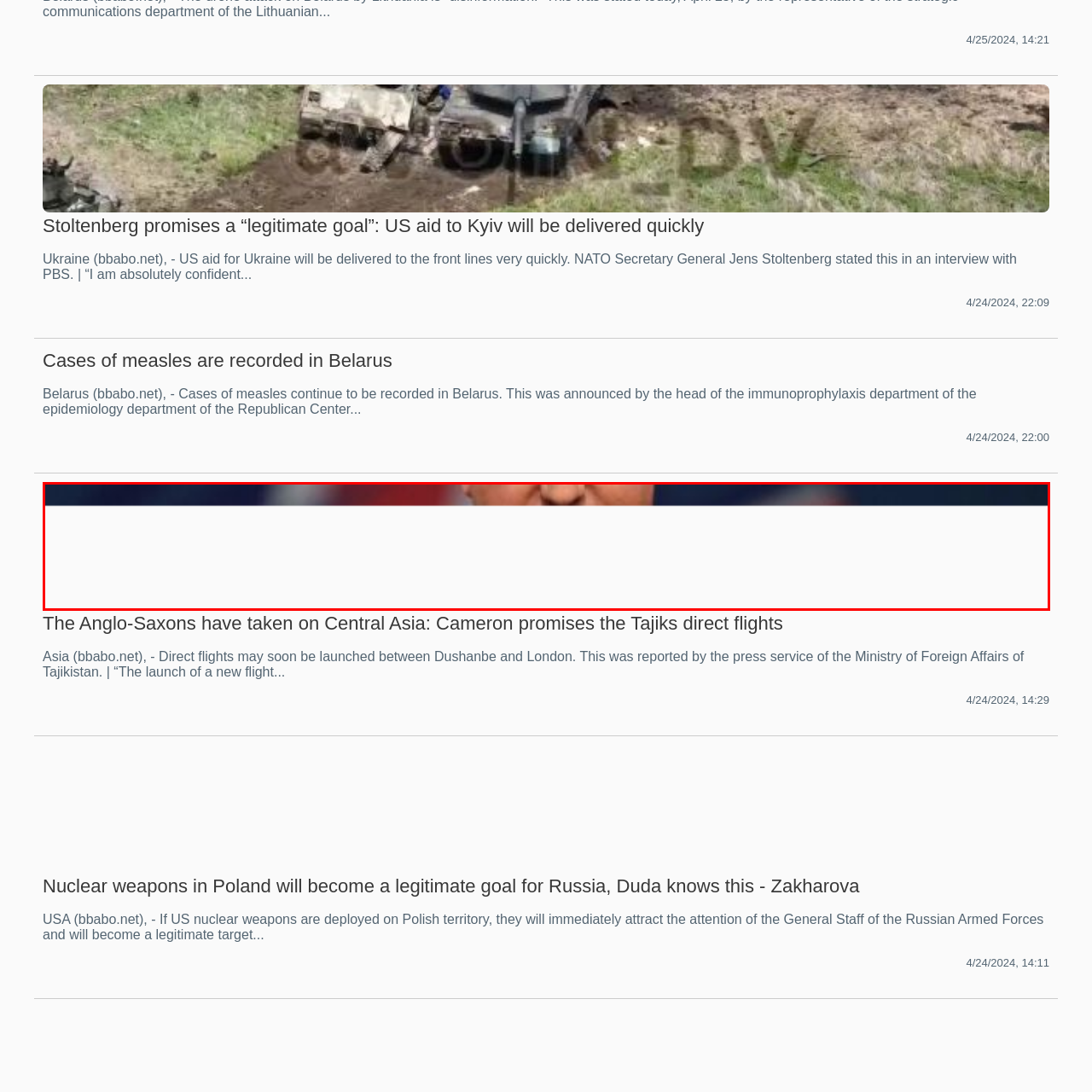Direct your gaze to the image circumscribed by the red boundary and deliver a thorough answer to the following question, drawing from the image's details: 
What is the setting of the image?

The setting of the image is an official setting, as suggested by the backdrop, which reinforces the seriousness of the topic being discussed.